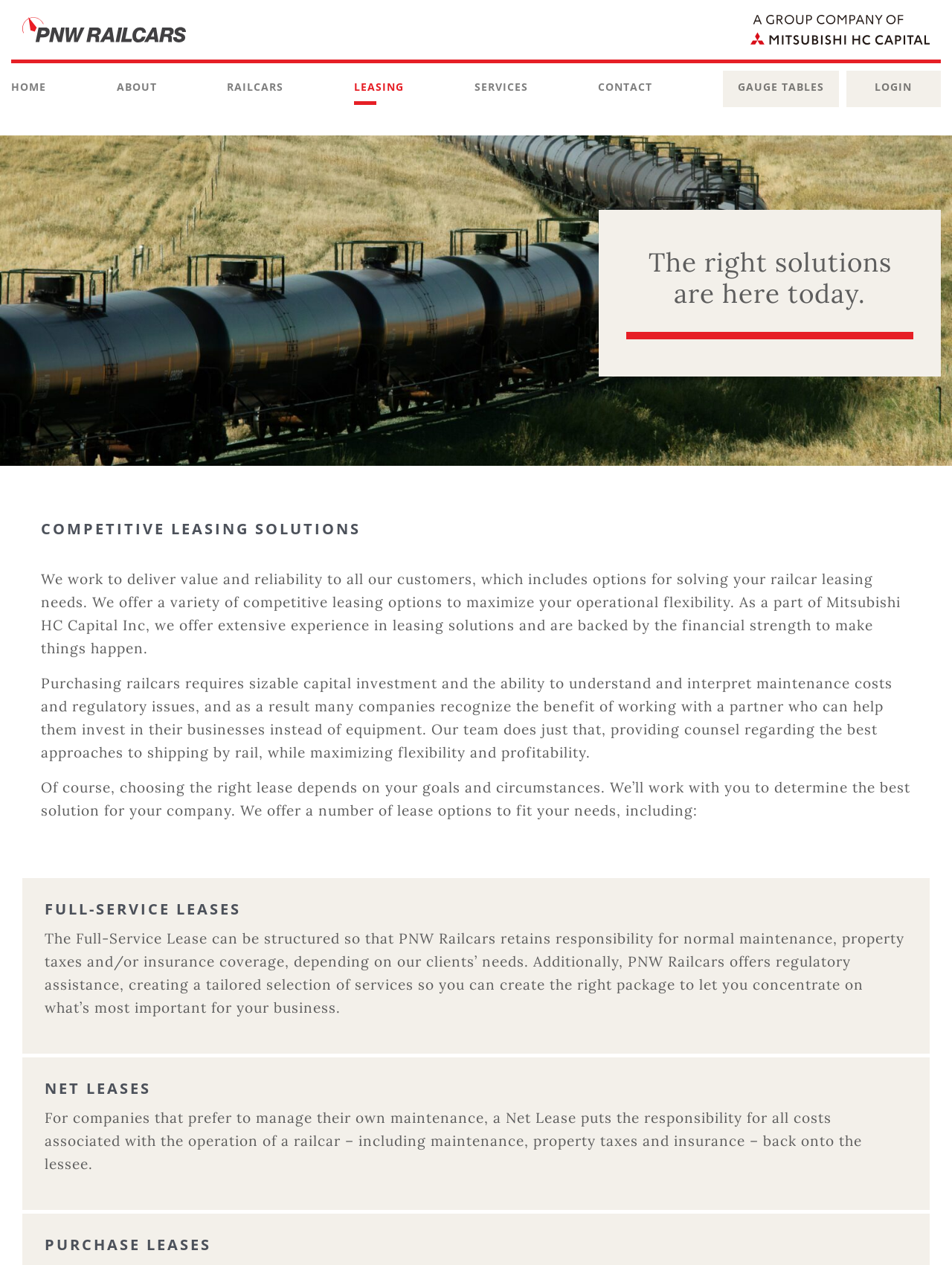What is the benefit of working with a partner?
Using the image as a reference, answer with just one word or a short phrase.

Maximizing flexibility and profitability